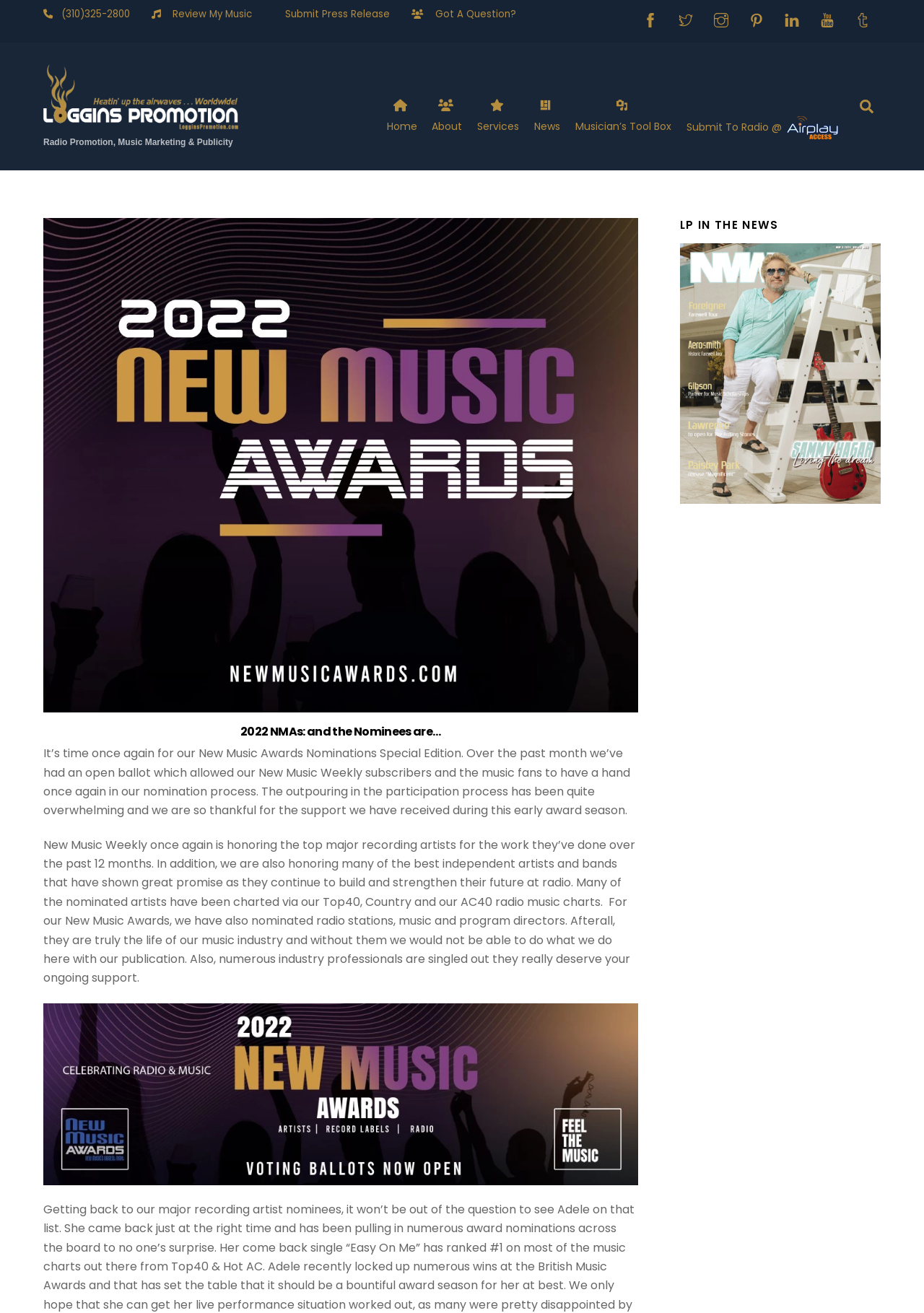Find and provide the bounding box coordinates for the UI element described here: "Submit To Radio @". The coordinates should be given as four float numbers between 0 and 1: [left, top, right, bottom].

[0.736, 0.084, 0.914, 0.11]